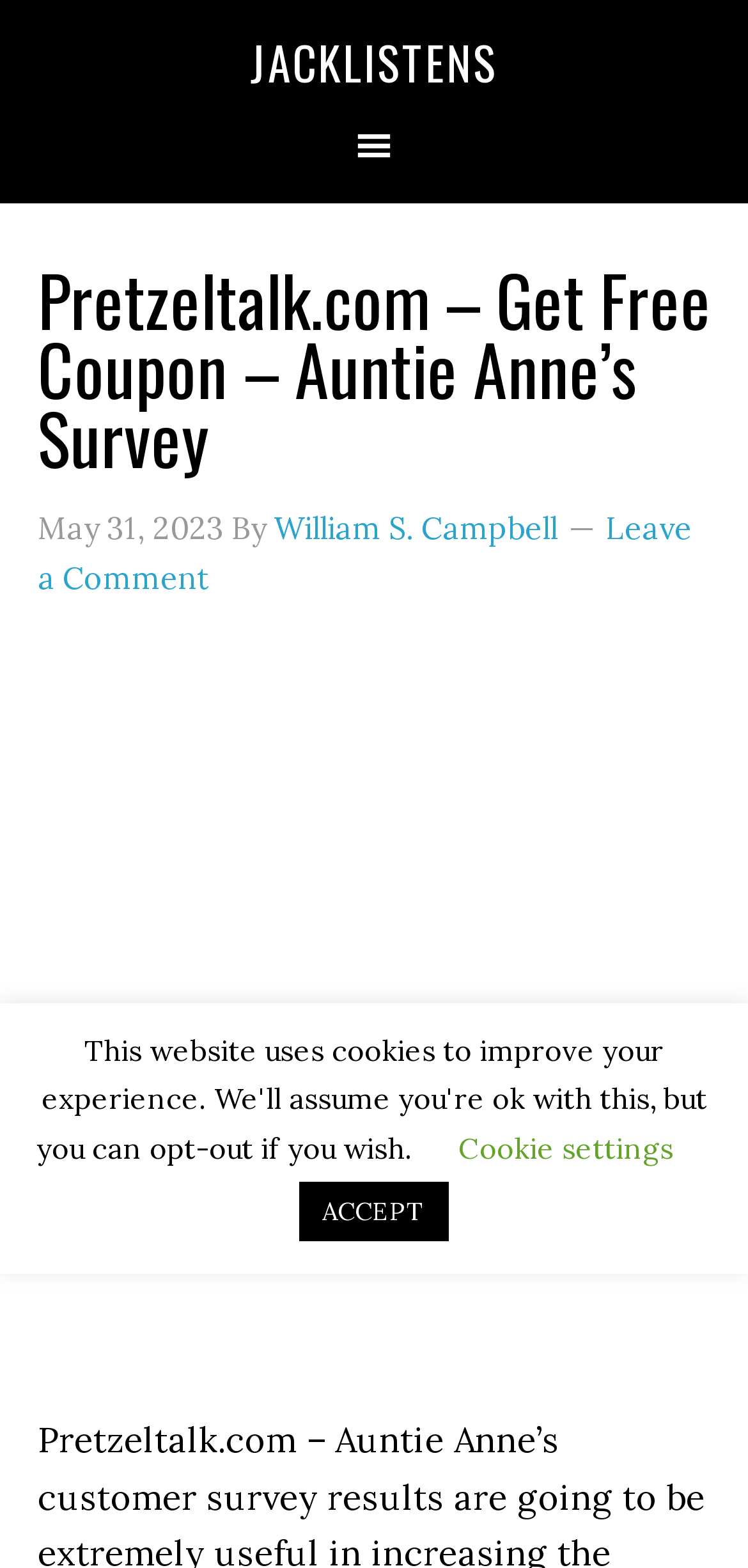What is the comment section for?
Please give a detailed and elaborate answer to the question.

I found the comment section by looking at the link element in the header section, which contains the text 'Leave a Comment', suggesting that it is a section for users to leave their comments or feedback.